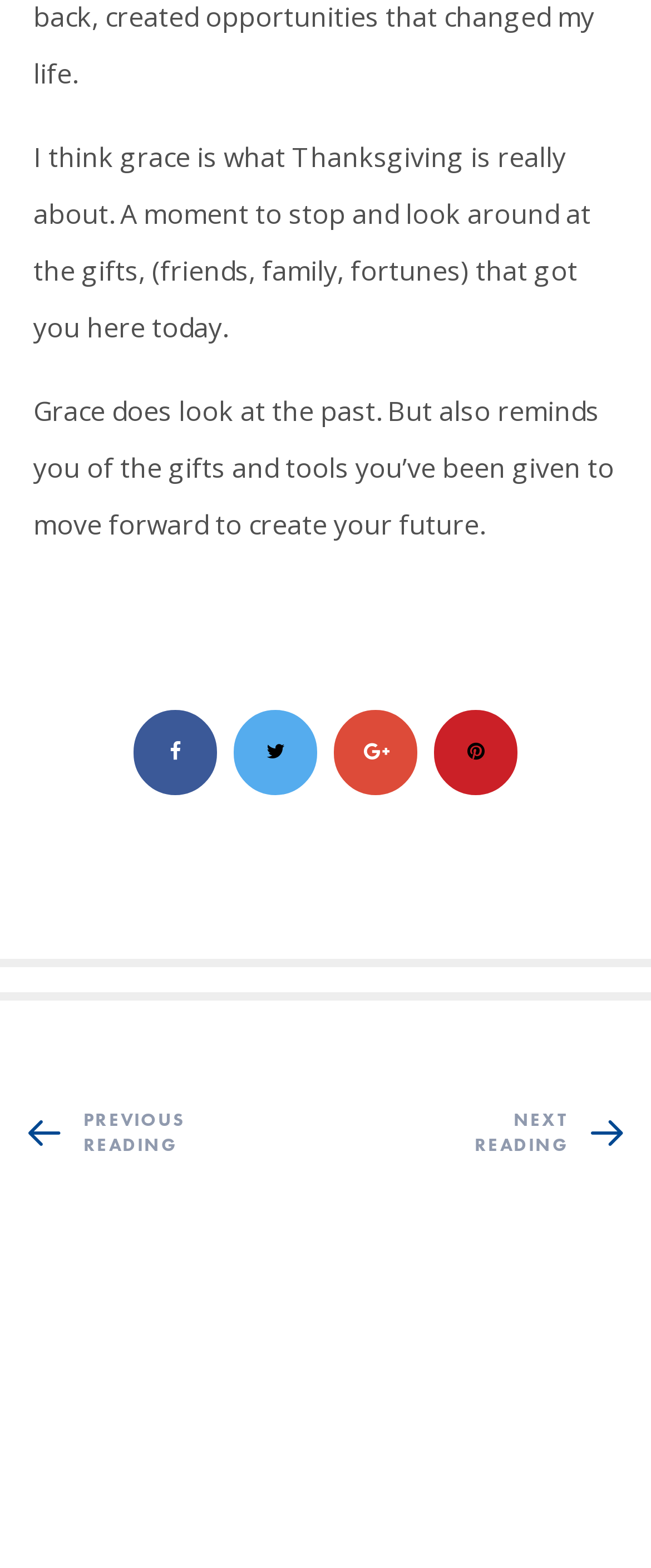How many social media links are there?
Please answer the question as detailed as possible.

There are four social media links, represented by icons, located in the middle of the webpage.